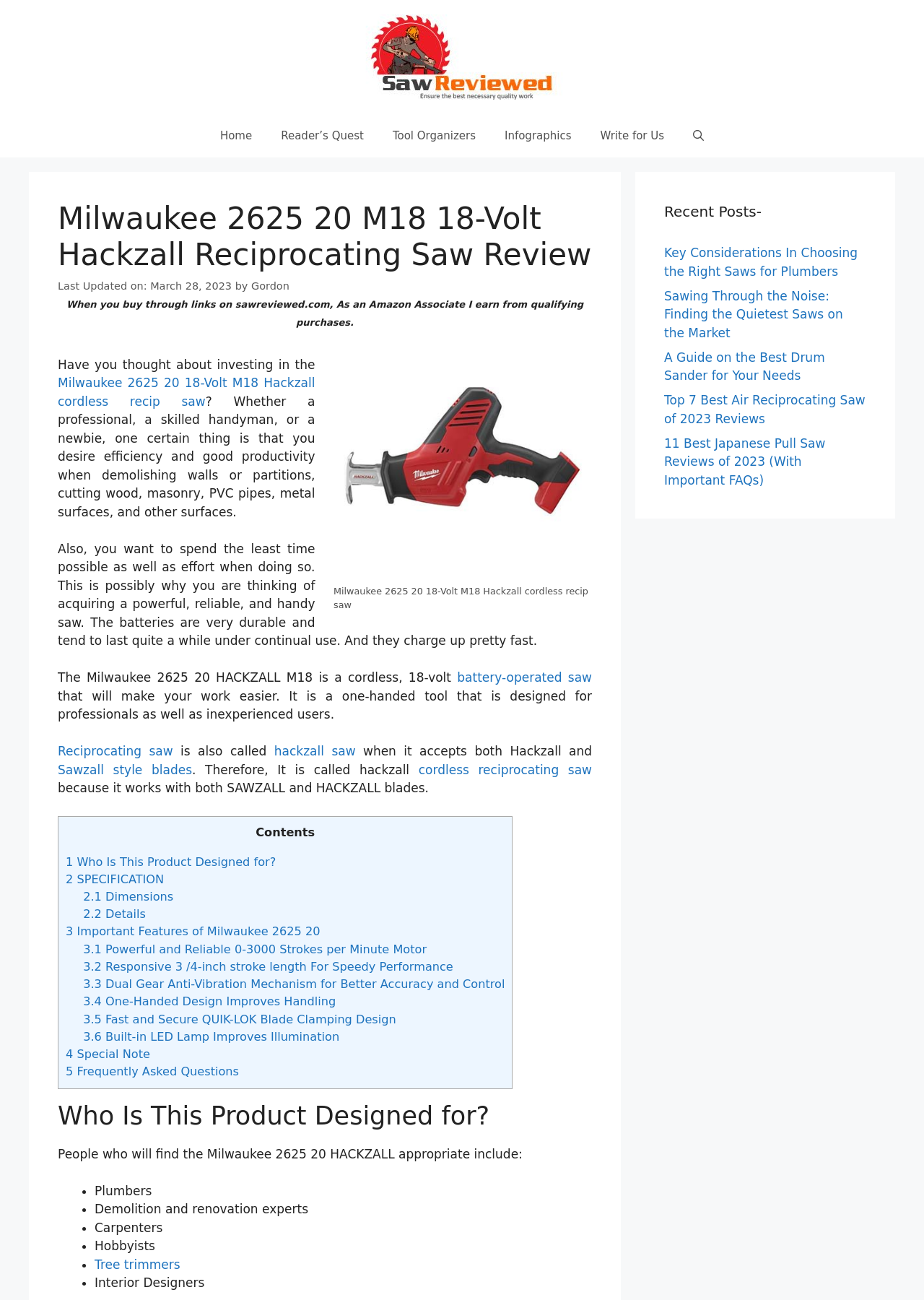Bounding box coordinates are to be given in the format (top-left x, top-left y, bottom-right x, bottom-right y). All values must be floating point numbers between 0 and 1. Provide the bounding box coordinate for the UI element described as: Home

[0.223, 0.088, 0.288, 0.121]